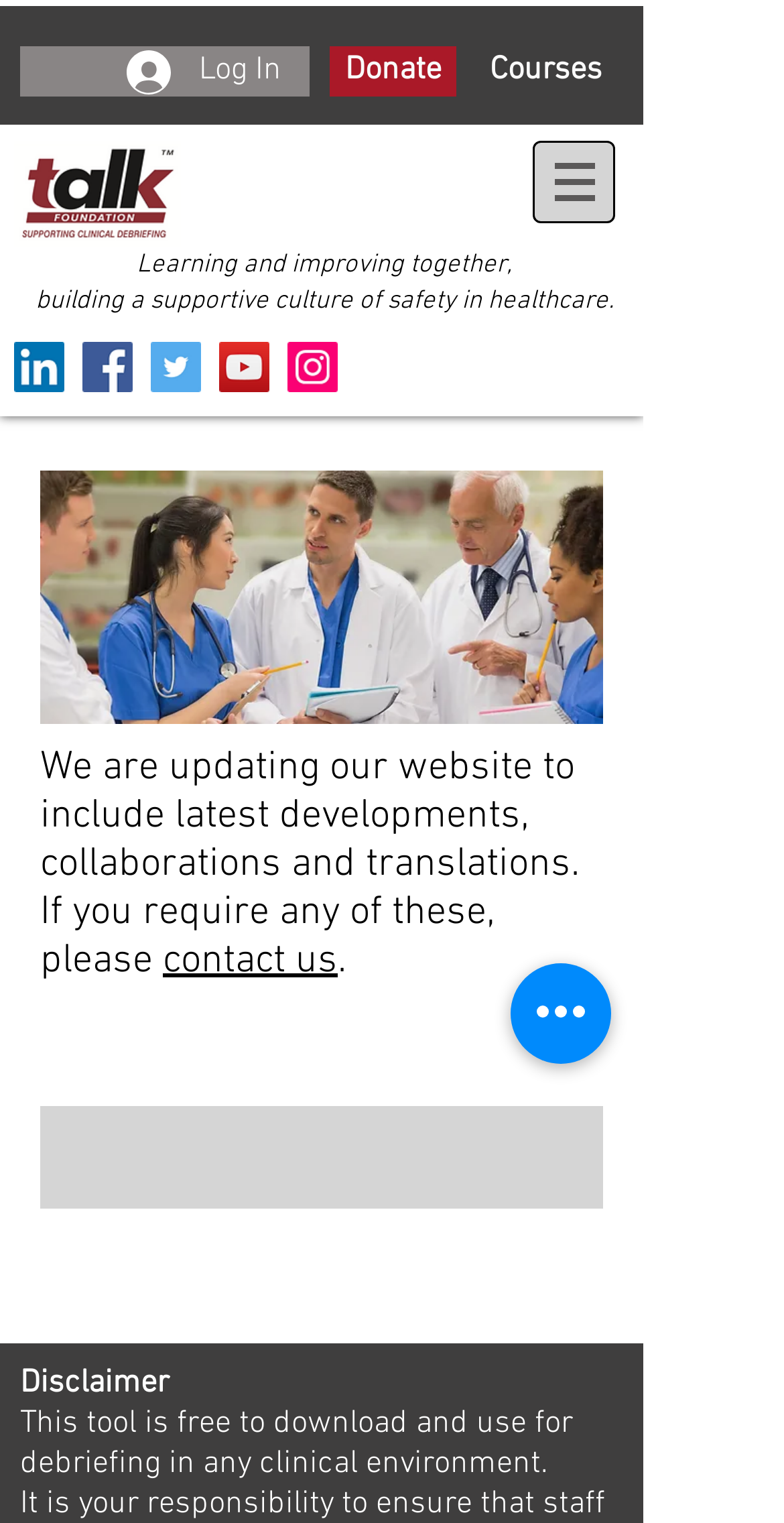Identify the bounding box coordinates for the region to click in order to carry out this instruction: "Donate to the organization". Provide the coordinates using four float numbers between 0 and 1, formatted as [left, top, right, bottom].

[0.421, 0.03, 0.582, 0.063]